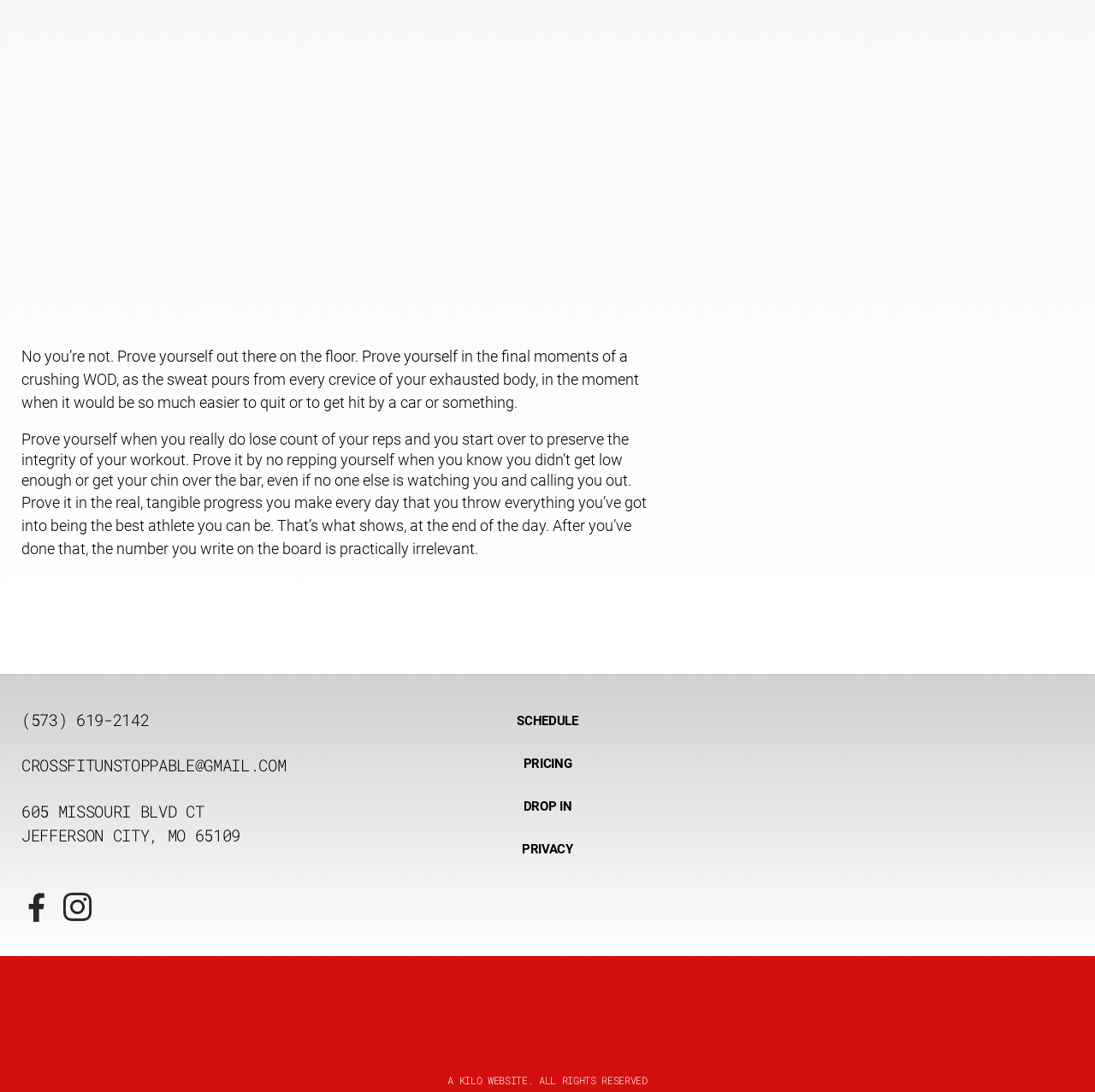What is the gym's location?
Refer to the image and give a detailed answer to the query.

The location can be found in the link element with the text '605 MISSOURI BLVD CT JEFFERSON CITY, MO 65109' located at the bottom of the webpage.